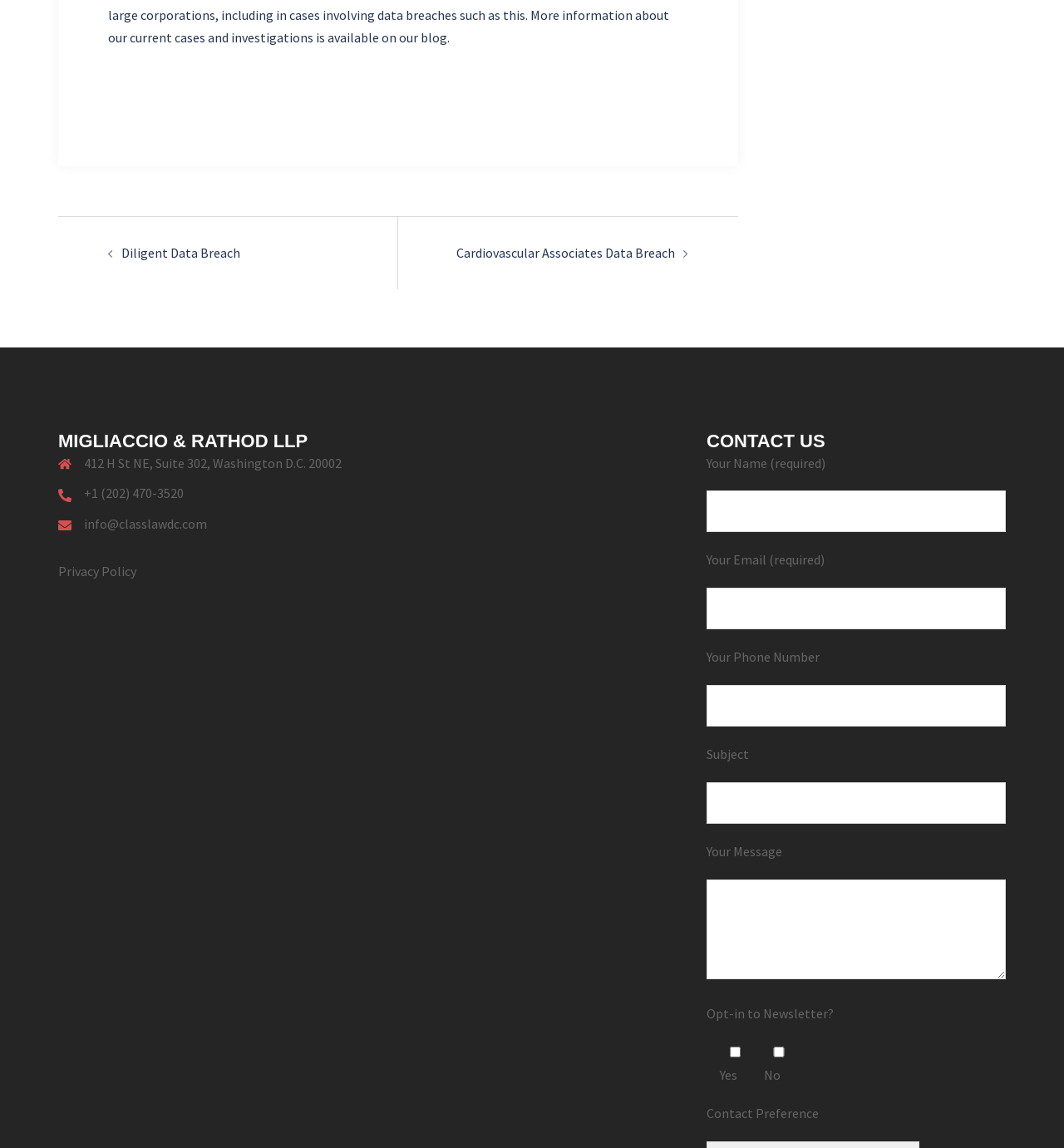Extract the bounding box coordinates of the UI element described by: "Diligent Data Breach". The coordinates should include four float numbers ranging from 0 to 1, e.g., [left, top, right, bottom].

[0.114, 0.213, 0.226, 0.227]